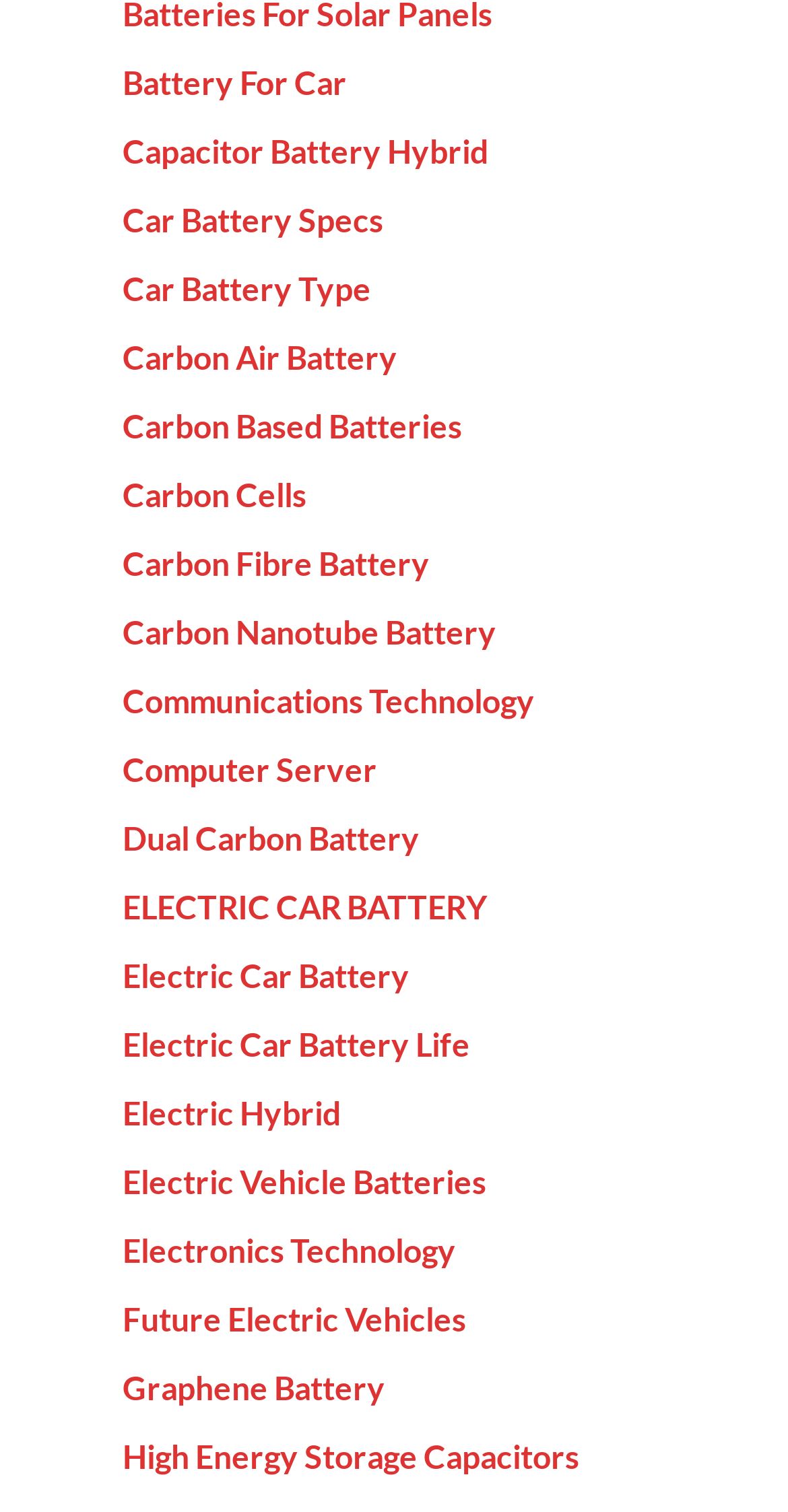Please specify the coordinates of the bounding box for the element that should be clicked to carry out this instruction: "Check 'Car Battery Specs'". The coordinates must be four float numbers between 0 and 1, formatted as [left, top, right, bottom].

[0.155, 0.132, 0.486, 0.157]